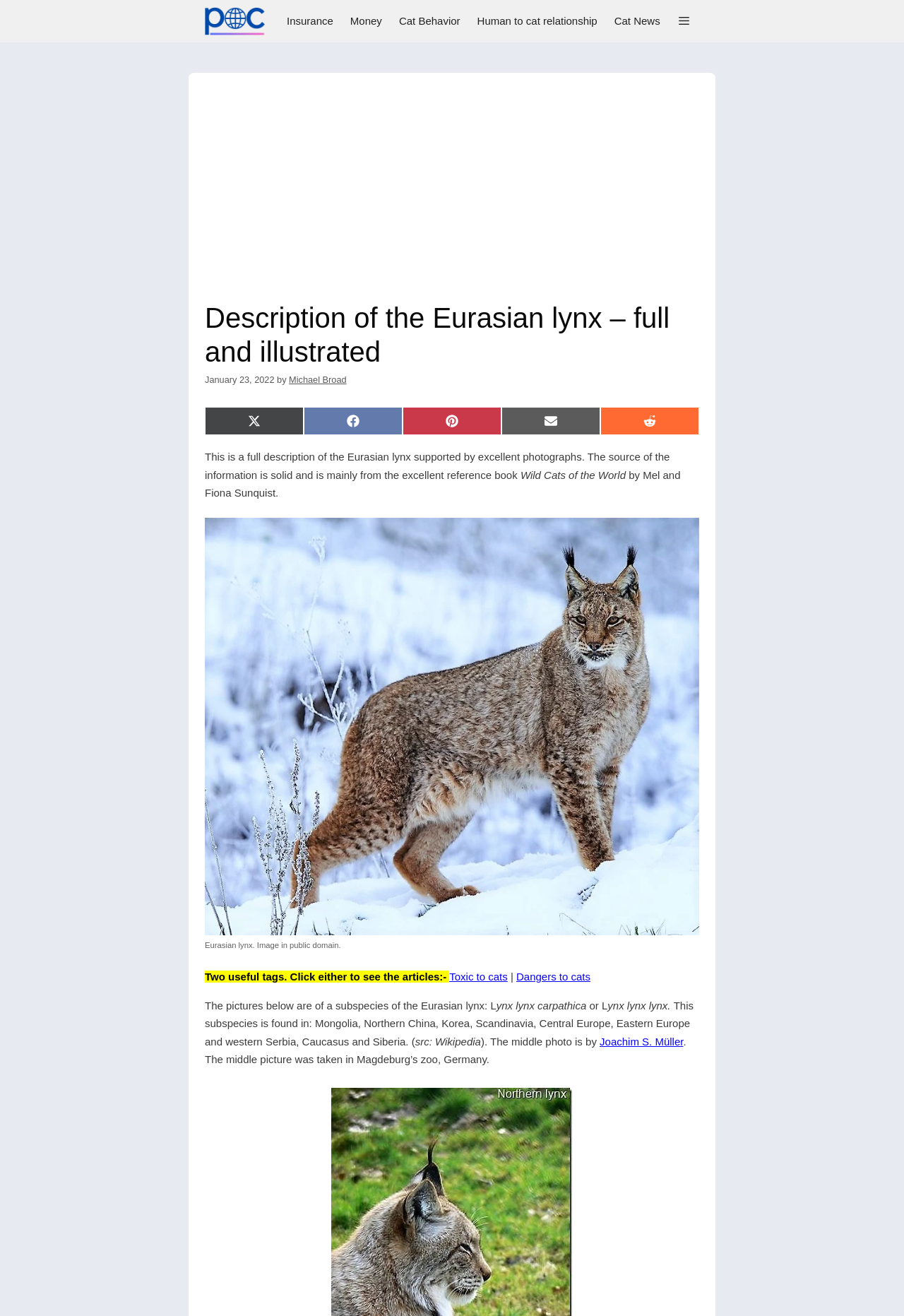Please indicate the bounding box coordinates of the element's region to be clicked to achieve the instruction: "Share on Twitter". Provide the coordinates as four float numbers between 0 and 1, i.e., [left, top, right, bottom].

[0.227, 0.309, 0.336, 0.331]